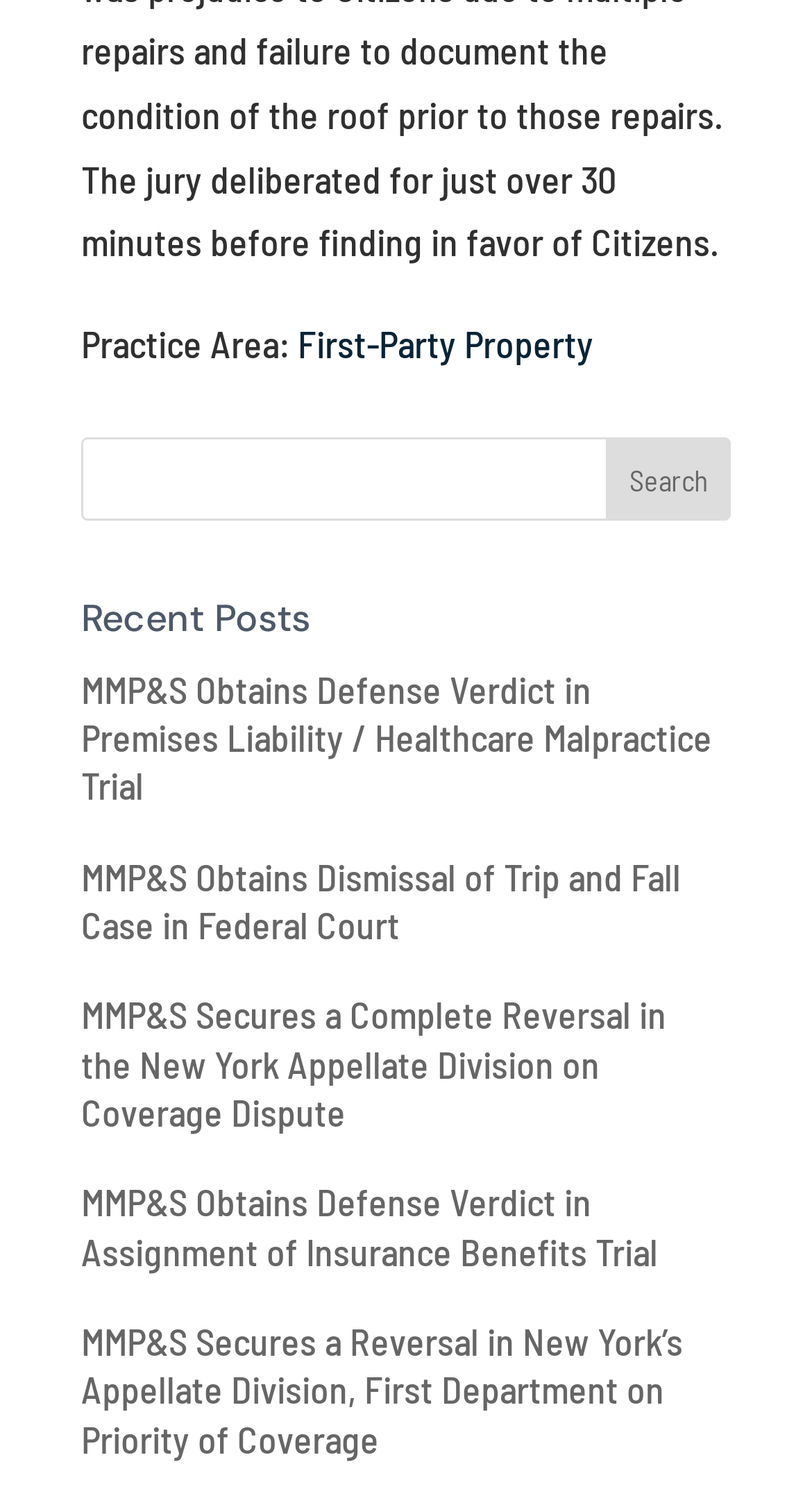Answer this question using a single word or a brief phrase:
What is the topic of the first recent post?

Premises Liability / Healthcare Malpractice Trial